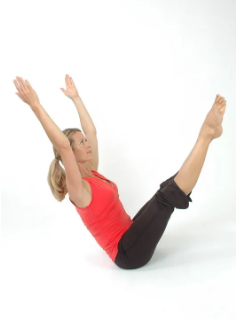What color is the woman's top?
Provide a short answer using one word or a brief phrase based on the image.

Vibrant red